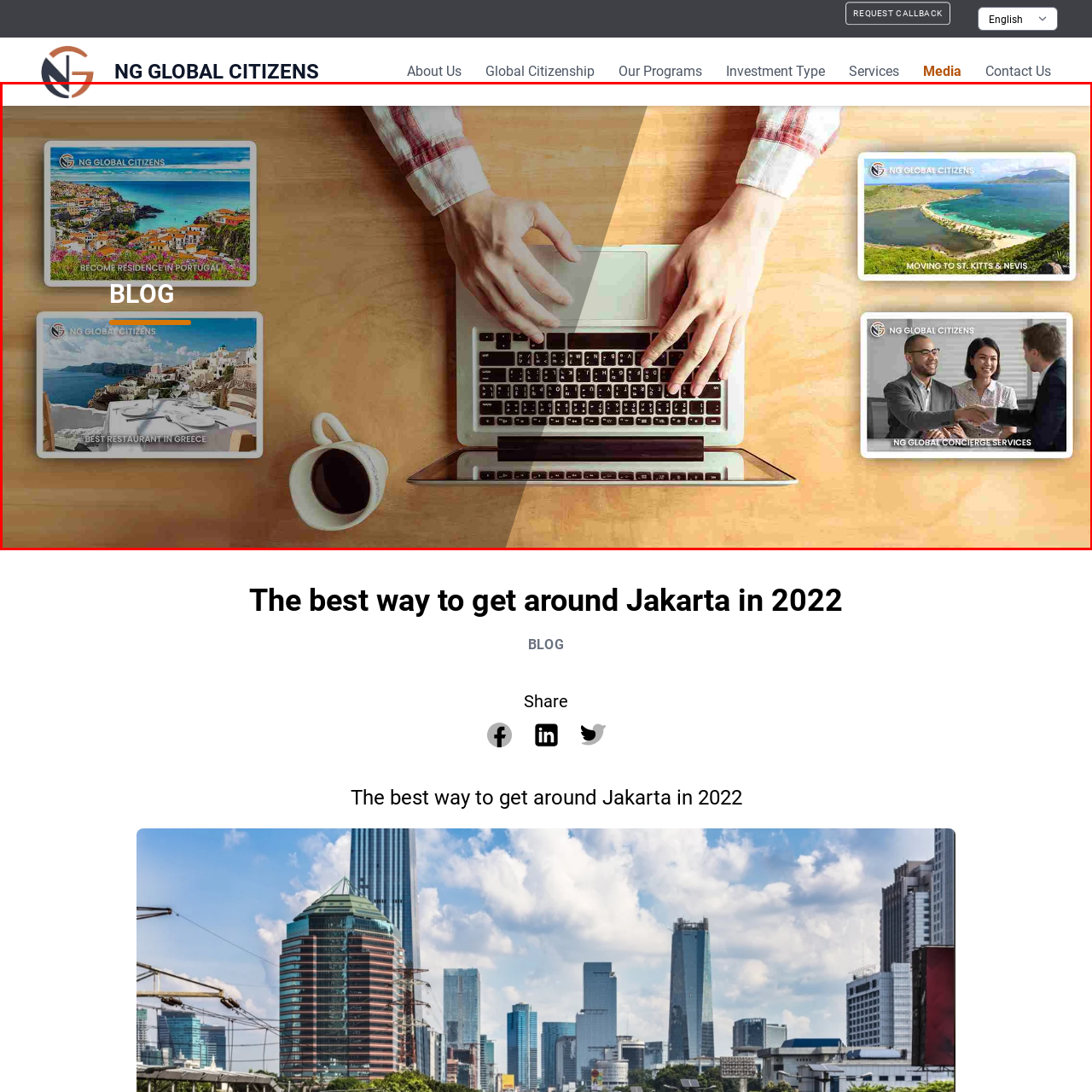Thoroughly describe the contents of the picture within the red frame.

The image showcases a modern workspace featuring a sleek laptop placed on a wooden table, with hands poised over the keyboard as if engaged in productive work. Surrounding the laptop are vibrant thumbnails related to the "NG Global Citizens" blog, highlighting topics such as becoming a resident in Portugal and discovering the best restaurants in Greece. The word "BLOG" prominently displayed in the center adds context, indicating that this space is dedicated to exploring travel and lifestyle topics. A coffee cup sits nearby, suggesting a cozy and focused atmosphere for brainstorming or writing. This setup conveys a blend of creativity and professionalism, ideal for digital content creation.